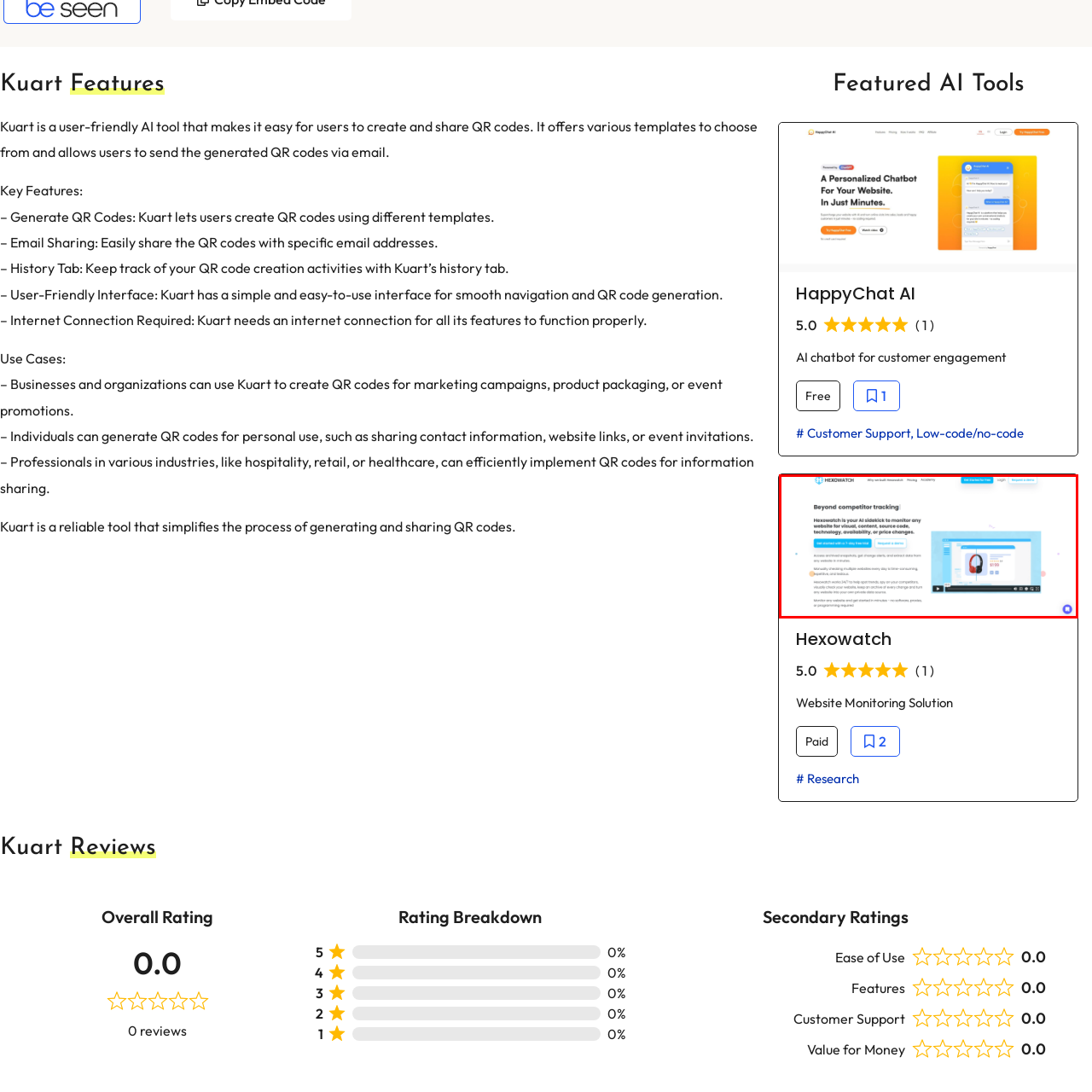Focus on the image within the purple boundary, What type of changes can Hexowatch monitor? 
Answer briefly using one word or phrase.

Visual, content, source code, technology, availability, pricing